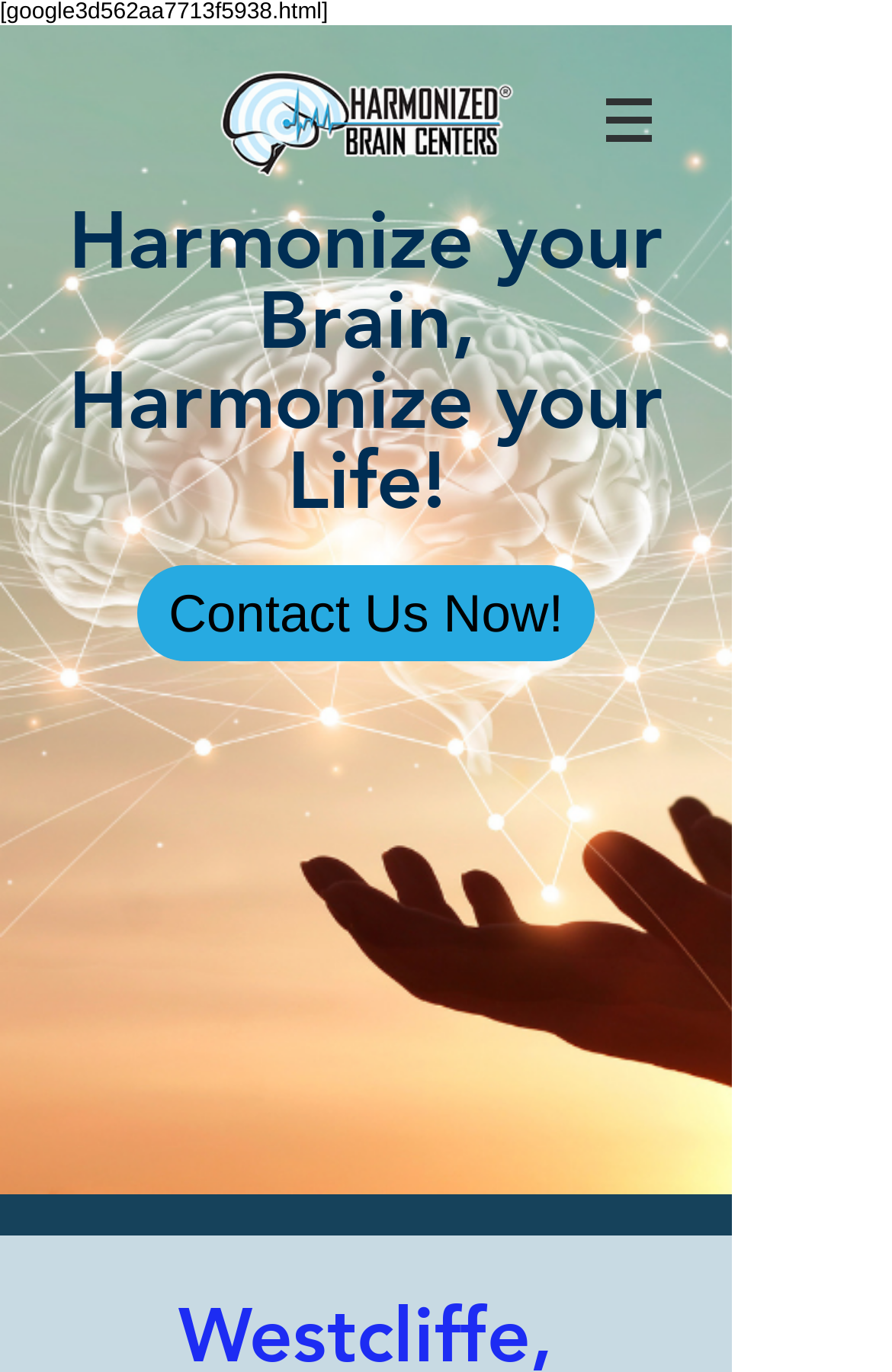How many social media links are there?
Please describe in detail the information shown in the image to answer the question.

I counted the number of link elements under the 'Social Bar' list, which are 'Instagram', 'Facebook', and 'YouTube', so there are 3 social media links.